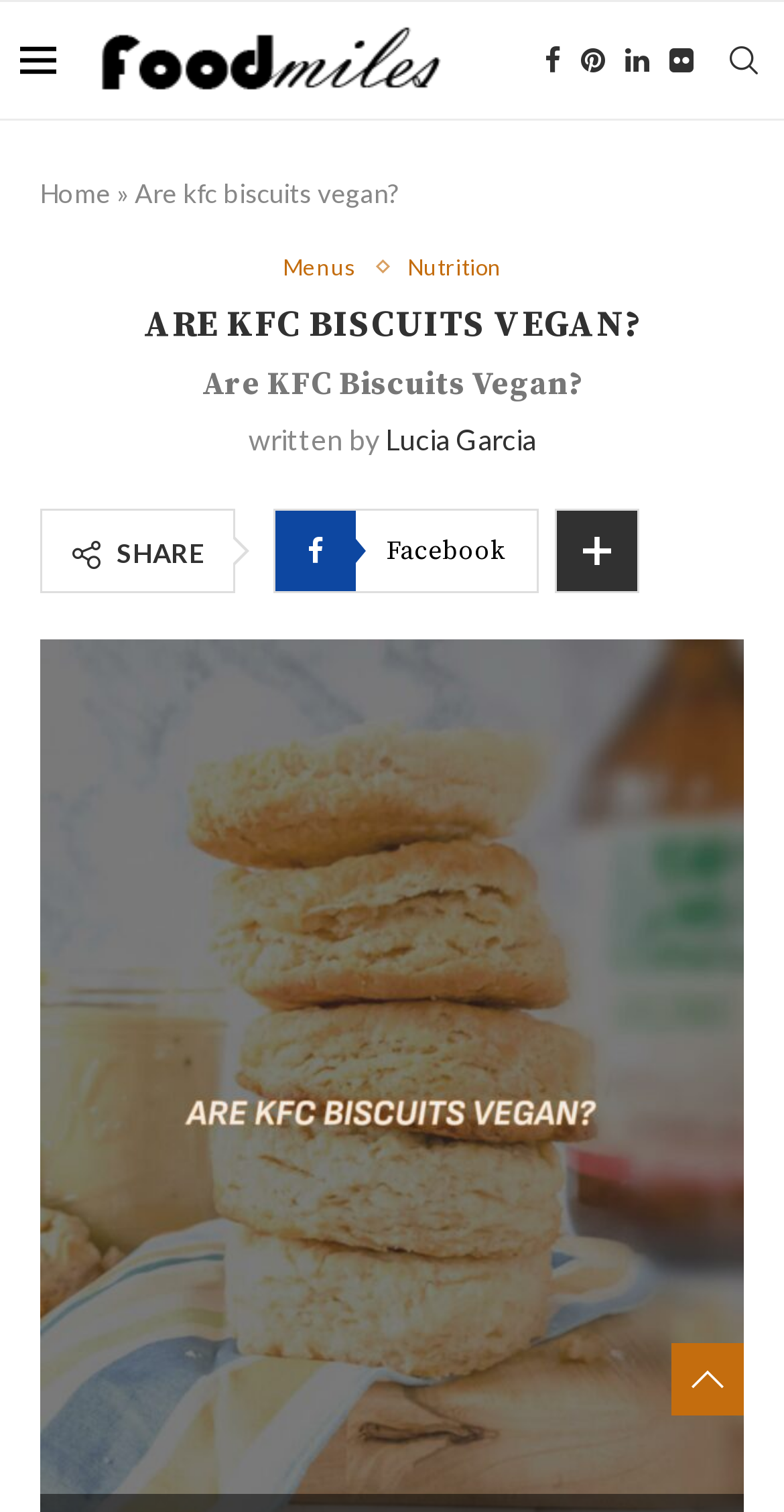Who wrote the article?
Based on the image content, provide your answer in one word or a short phrase.

Lucia Garcia